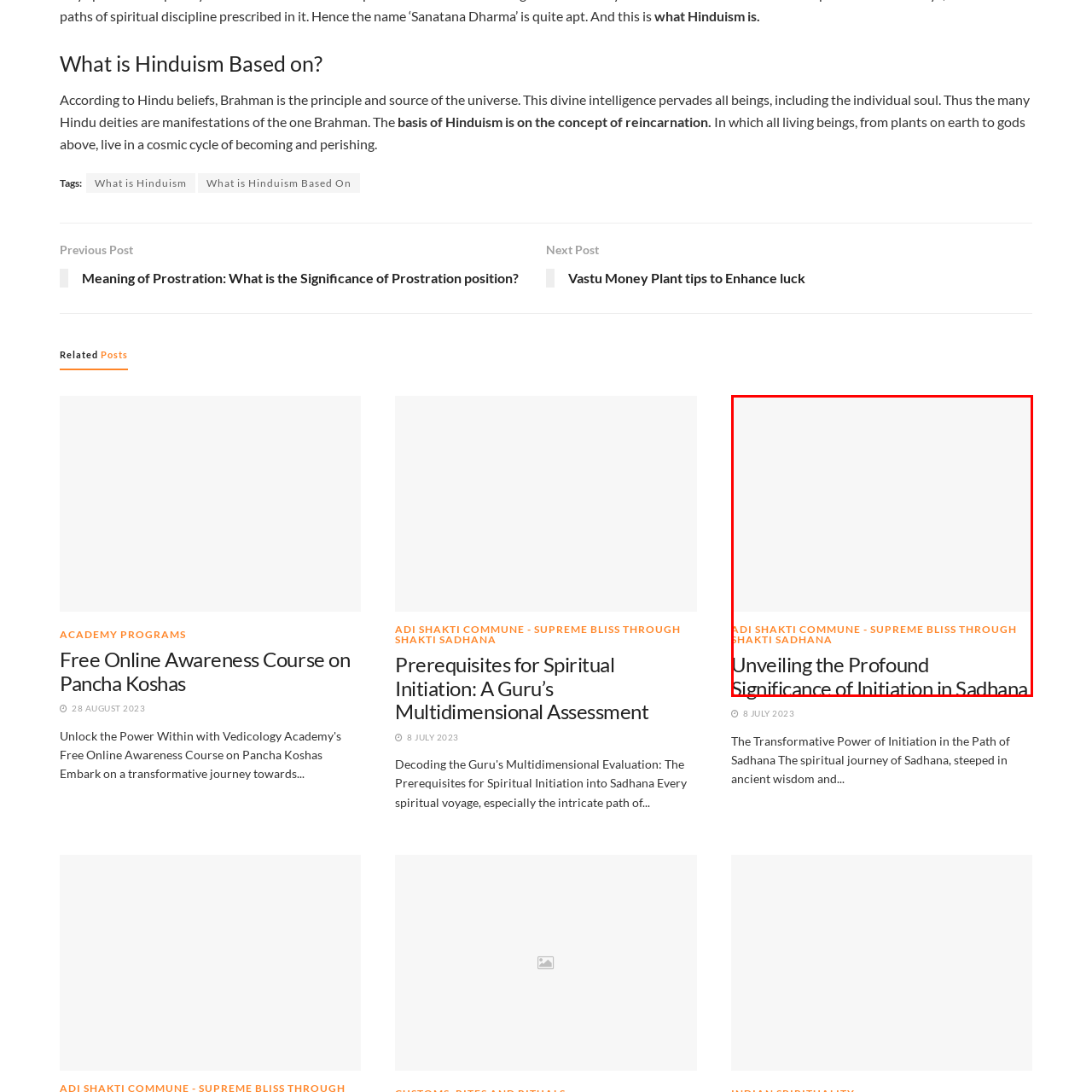Examine the image within the red border and provide a concise answer: What is the subheading of the image about?

Initiation in Sadhana